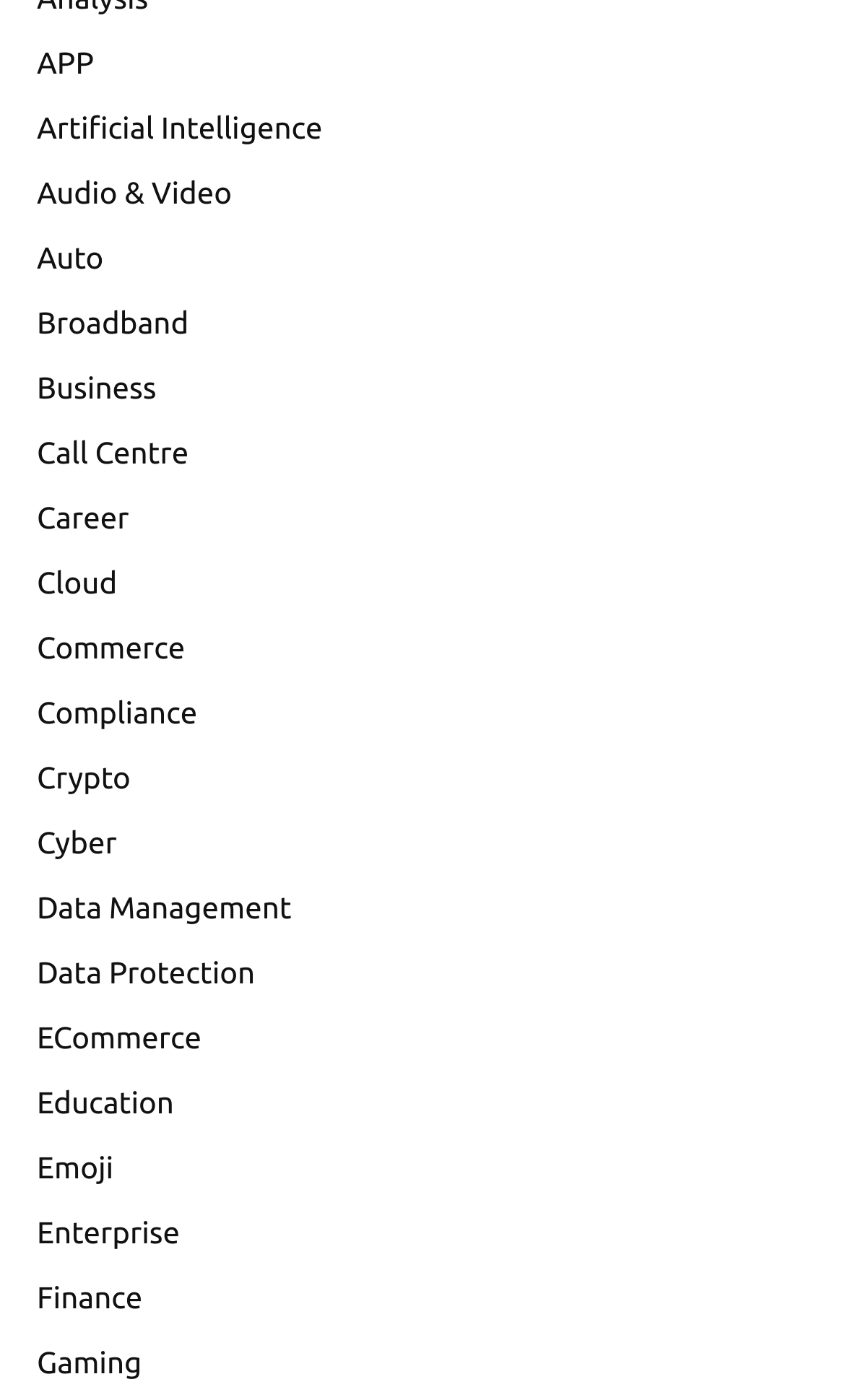Determine the bounding box coordinates of the element that should be clicked to execute the following command: "Click on APP".

[0.013, 0.021, 0.91, 0.068]